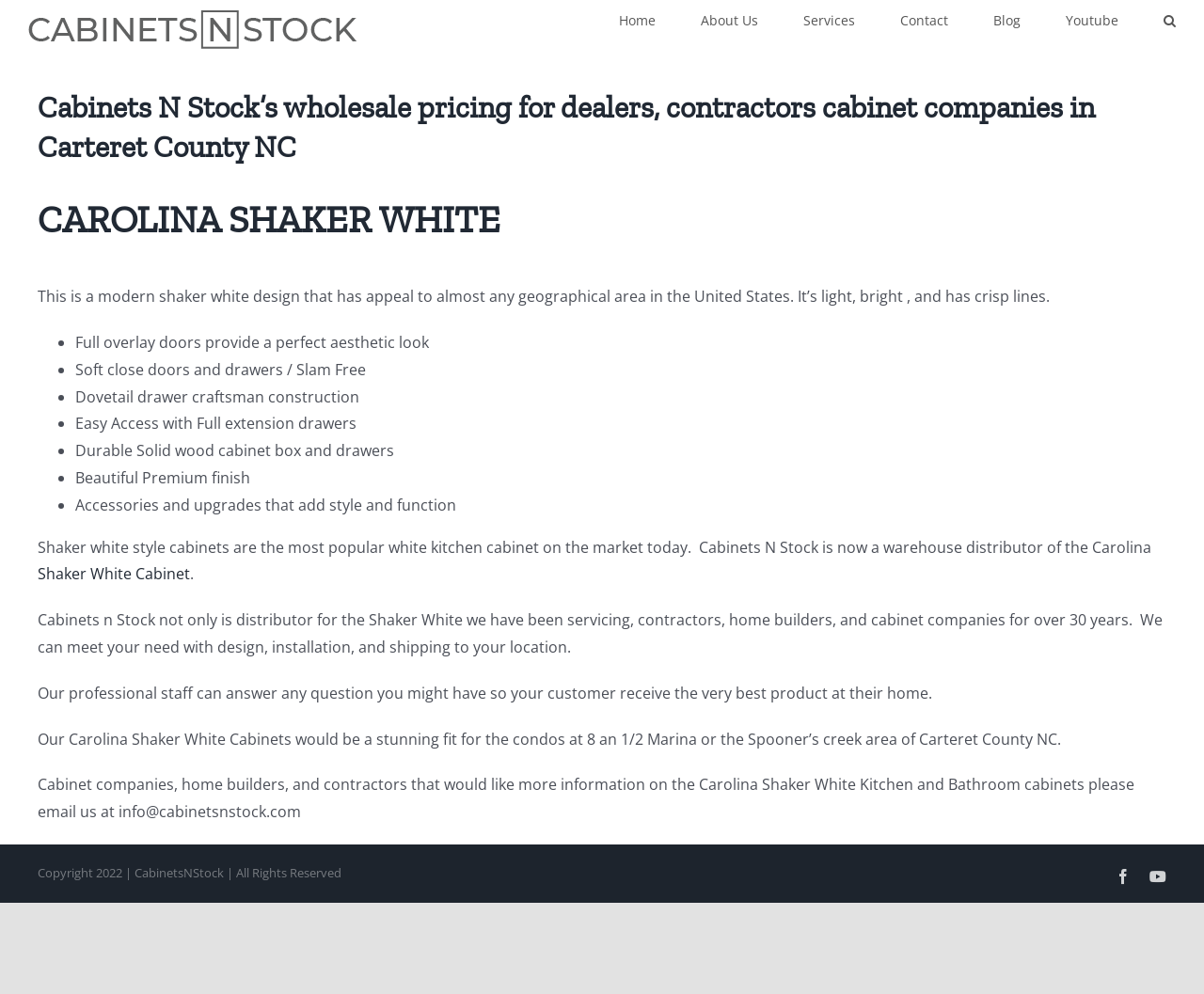Please analyze the image and provide a thorough answer to the question:
How long has Cabinets N Stock been servicing contractors and cabinet companies?

I found the answer by reading the text on the webpage. The sentence 'Cabinets n Stock not only is distributor for the Shaker White we have been servicing, contractors, home builders, and cabinet companies for over 30 years' suggests that Cabinets N Stock has been servicing contractors and cabinet companies for over 30 years.